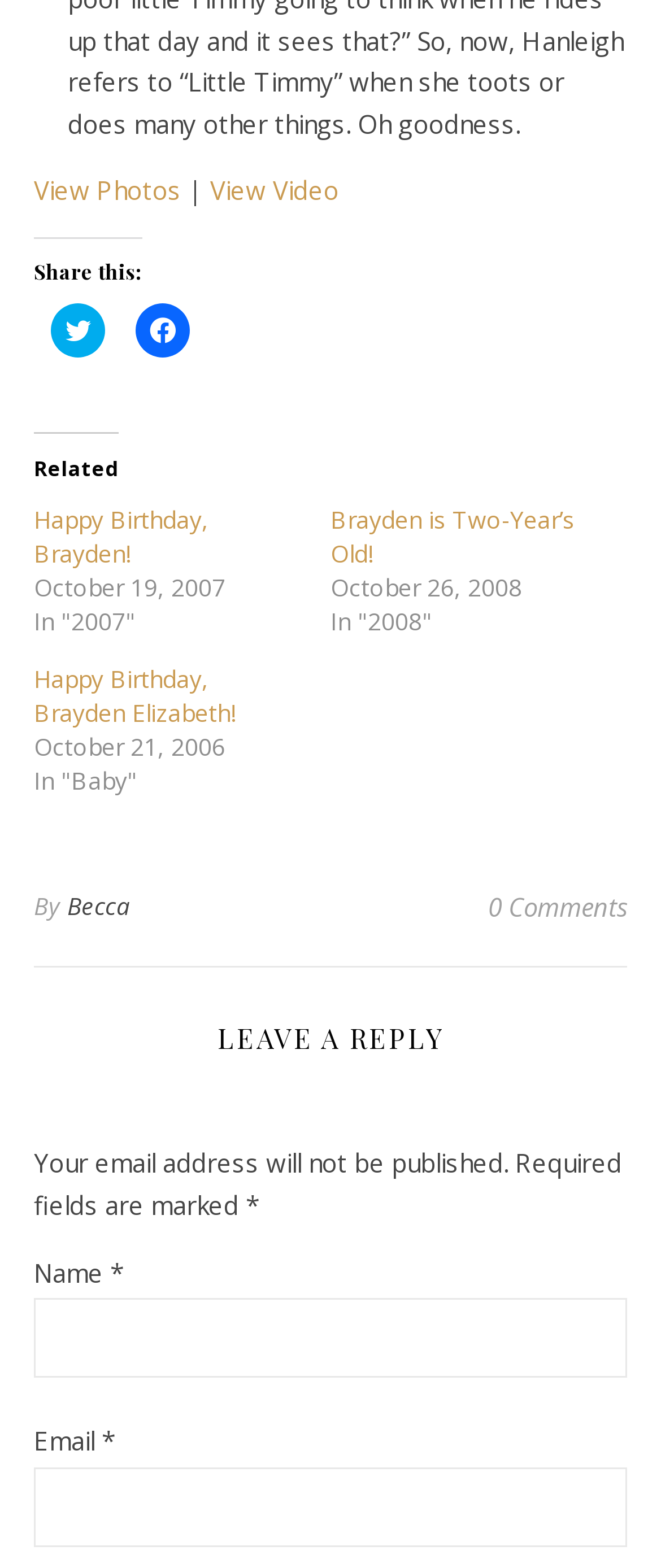Please find the bounding box coordinates for the clickable element needed to perform this instruction: "Share on Twitter".

[0.077, 0.194, 0.159, 0.228]